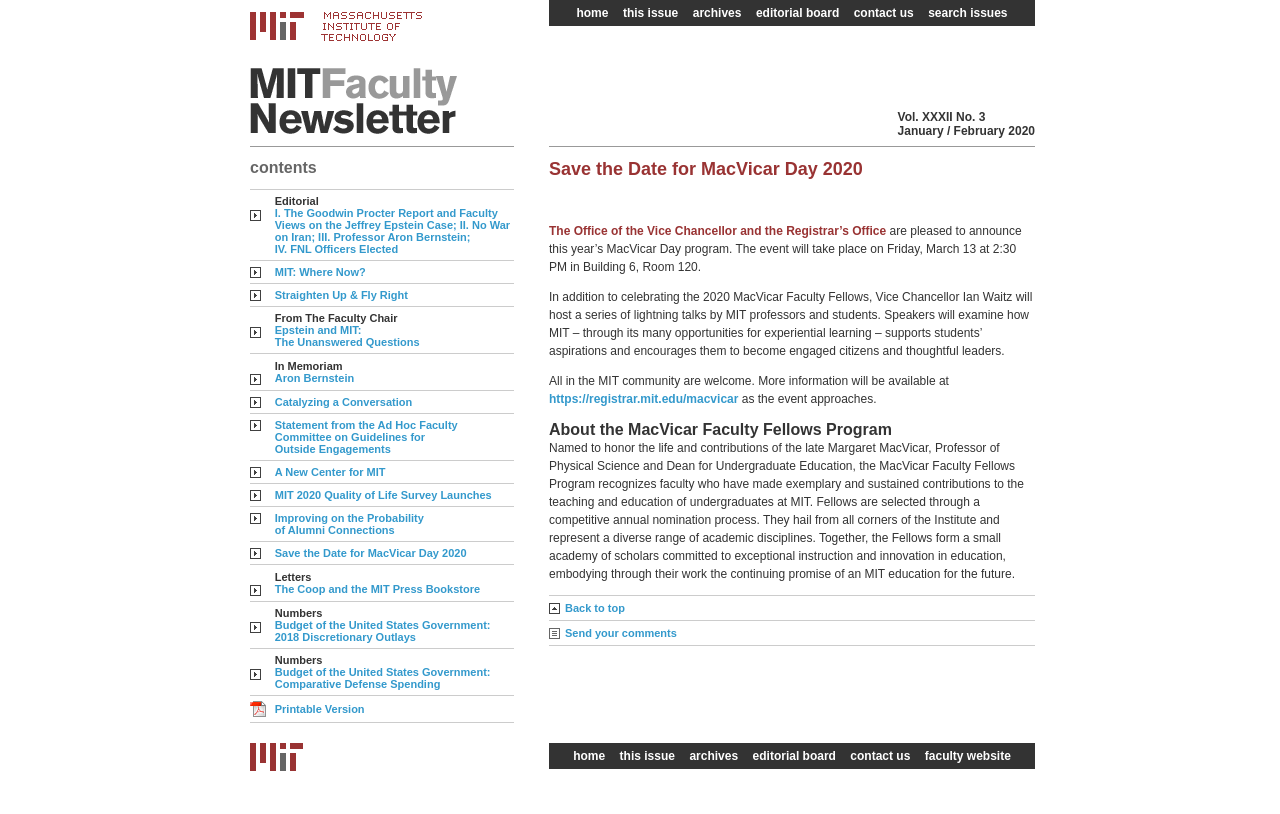Carefully examine the image and provide an in-depth answer to the question: How many rows are there in the table of contents?

The table of contents is displayed in a grid layout, and by counting the number of rows, we can see that there are 9 rows in total, each containing a link to a different article or section.